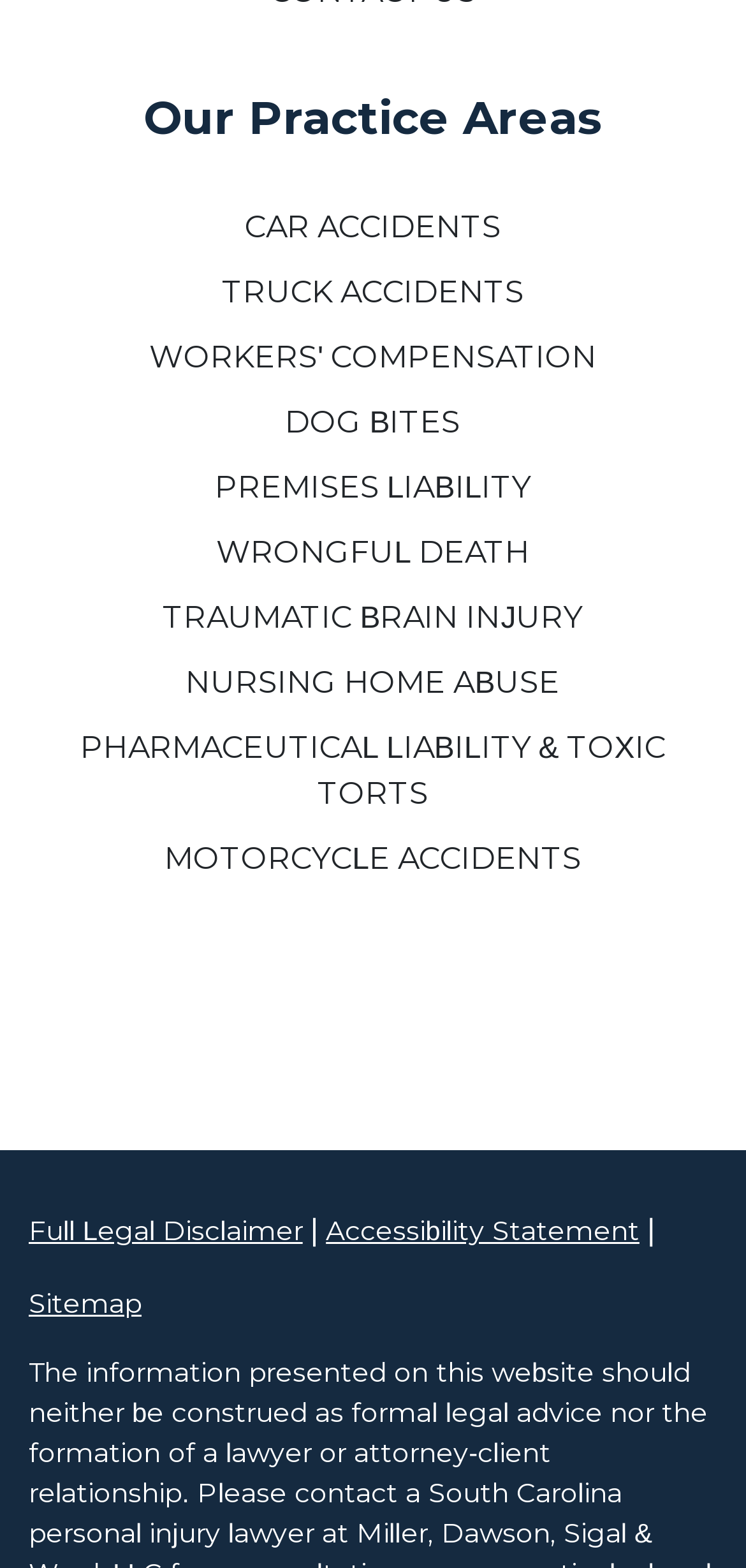How many social media links are there?
Look at the image and answer the question using a single word or phrase.

4